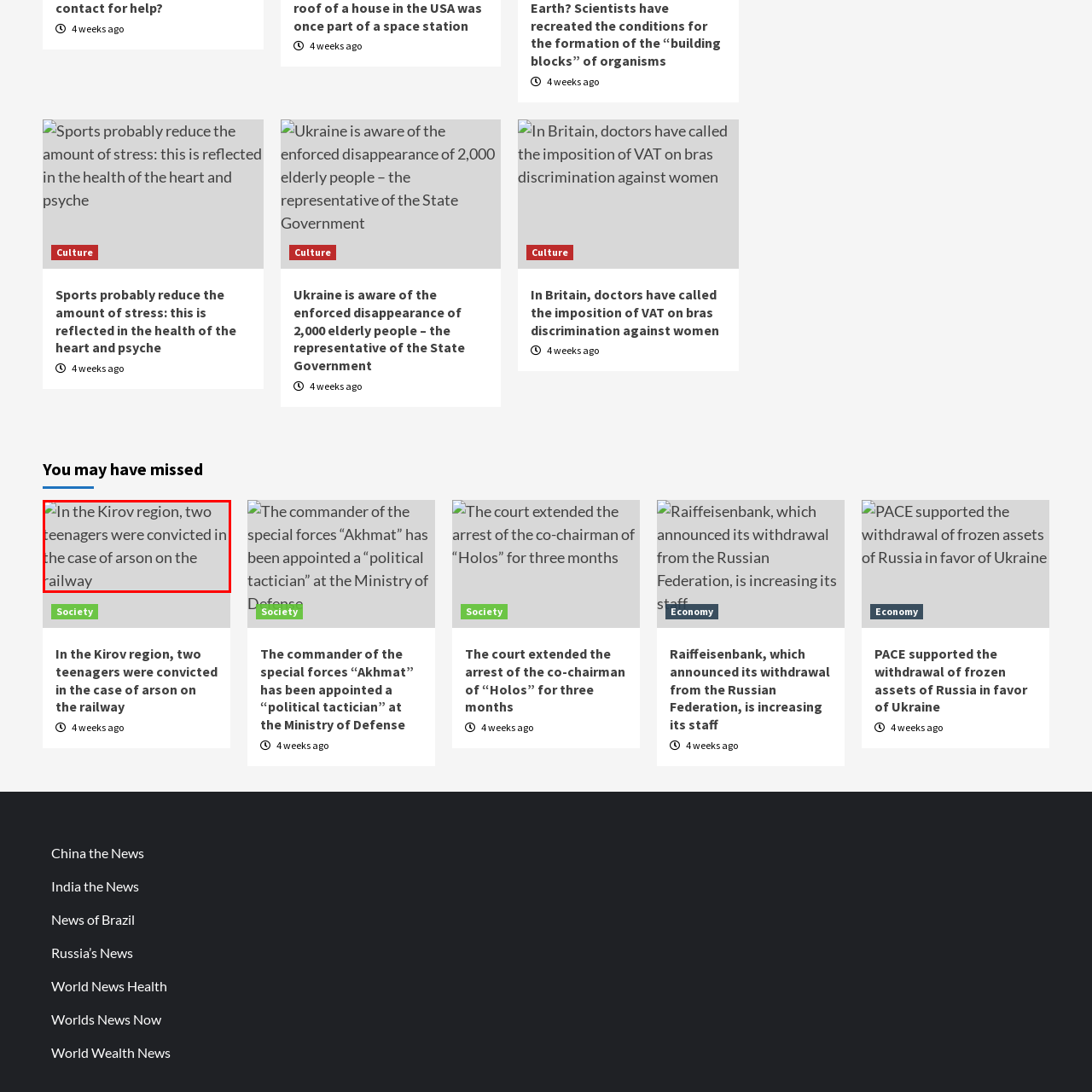Thoroughly describe the contents of the picture within the red frame.

The image highlights a significant news event concerning the conviction of two teenagers in the Kirov region for their involvement in an arson case related to the railway. This particular incident sheds light on issues surrounding youth crime and public safety in the area. The caption emphasizes the seriousness of the offense and its implications, inviting viewers to engage with the ongoing discussion about crime and punishment in society.